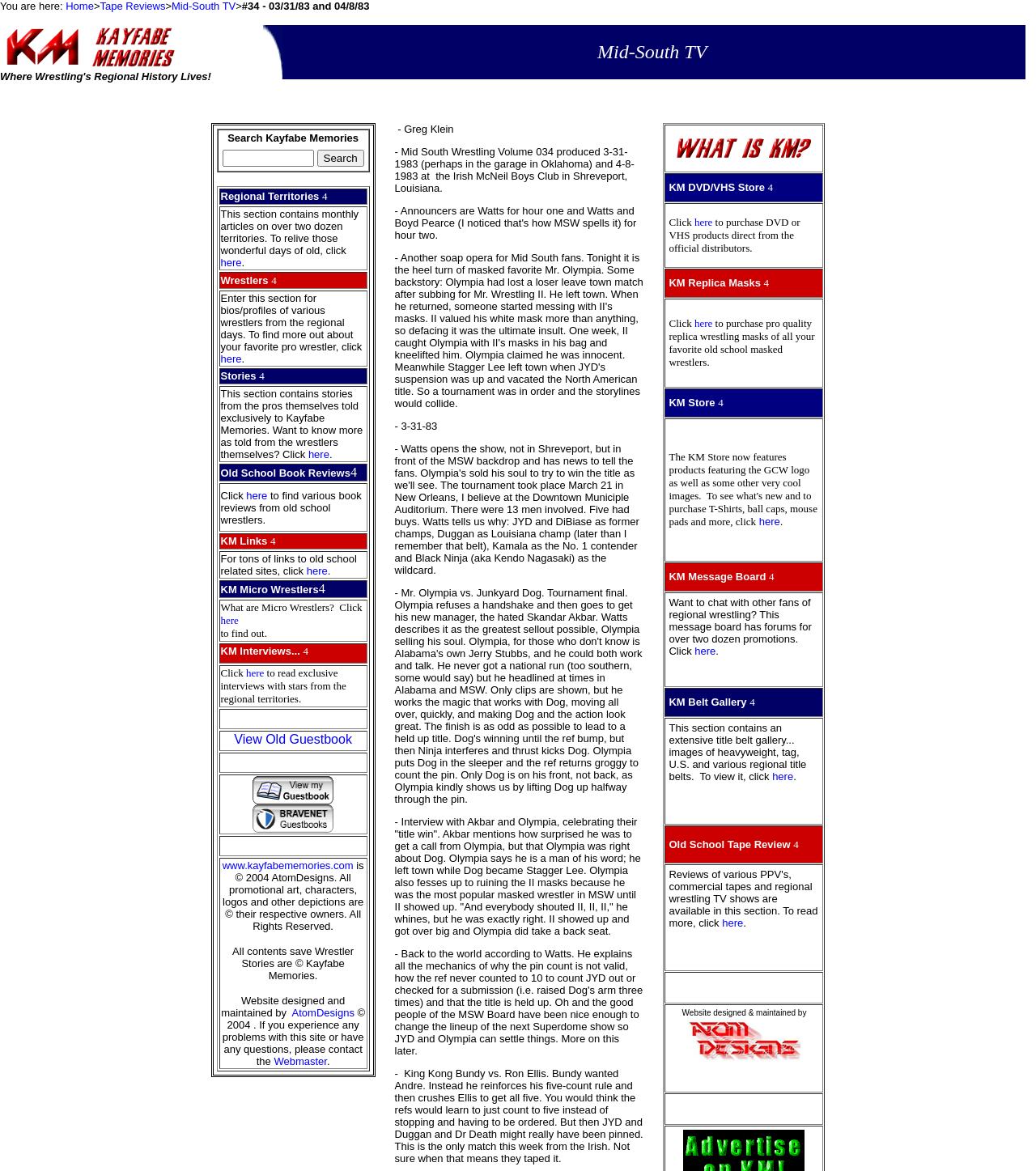What is the theme of the website?
Answer with a single word or phrase, using the screenshot for reference.

Wrestling